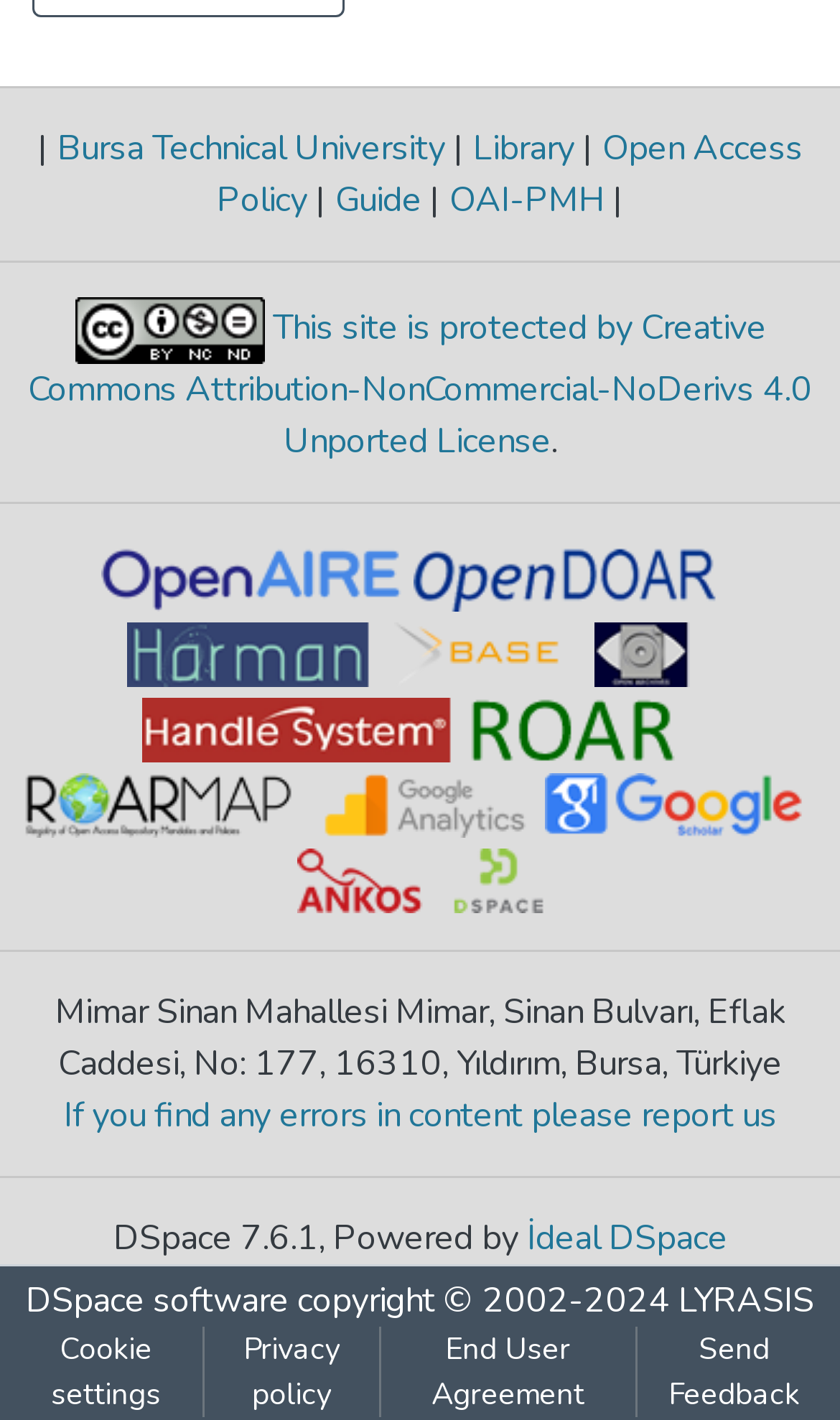Identify the bounding box coordinates of the part that should be clicked to carry out this instruction: "Report errors in content".

[0.076, 0.77, 0.924, 0.803]